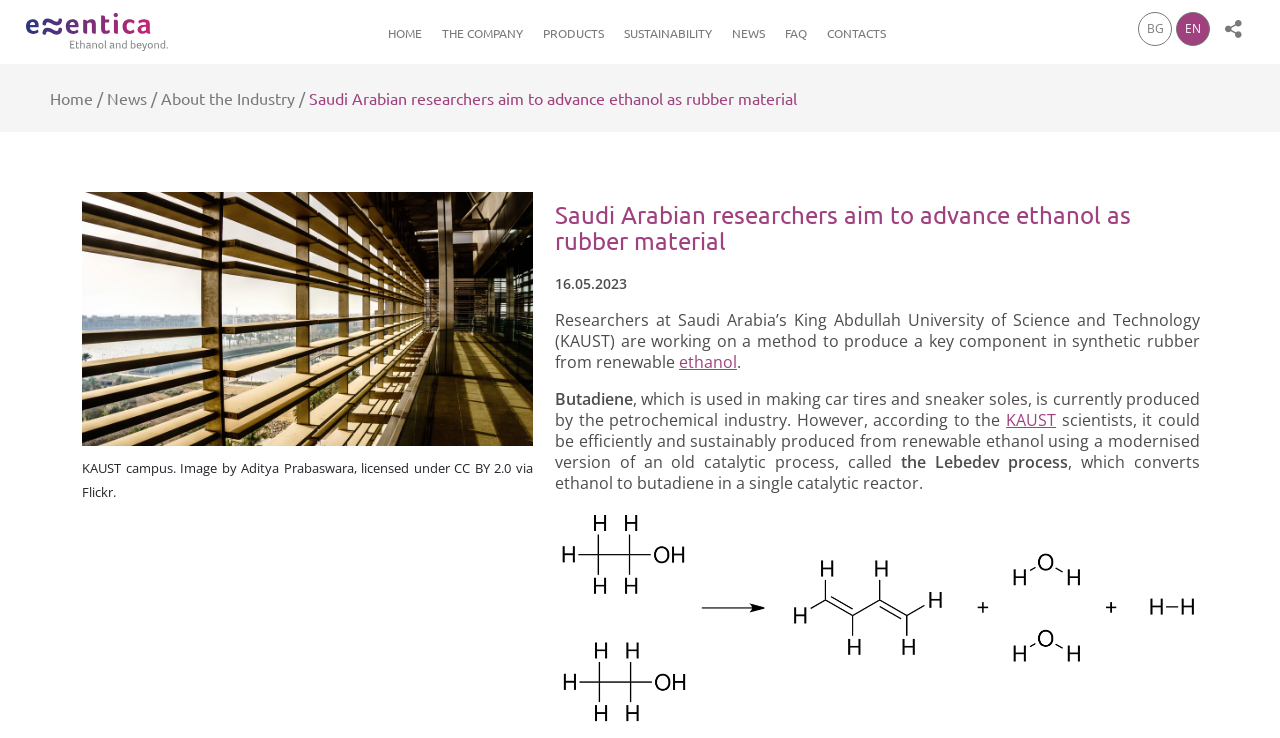Locate the bounding box coordinates of the segment that needs to be clicked to meet this instruction: "Click the logo link".

[0.02, 0.017, 0.131, 0.069]